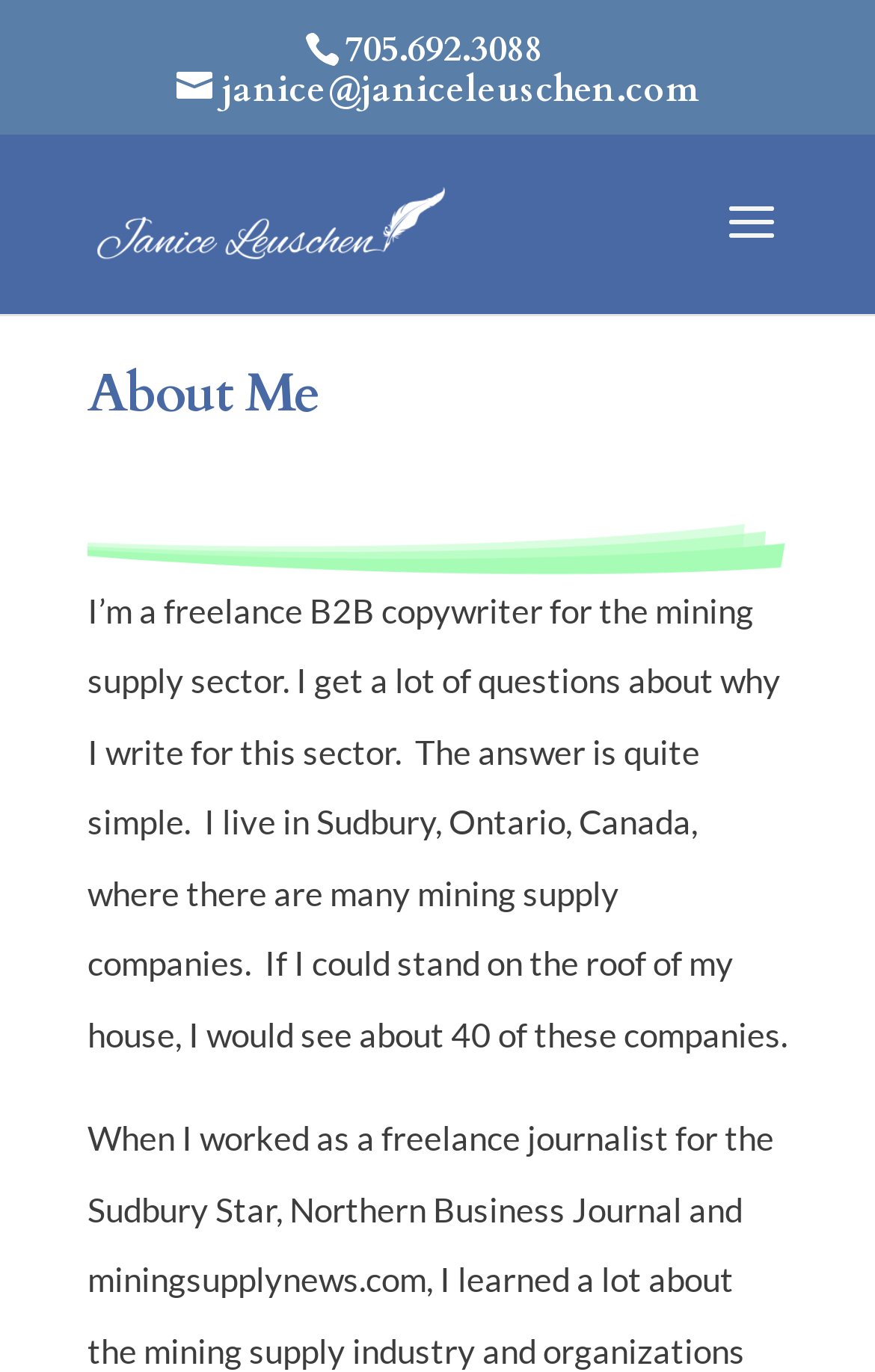Can you look at the image and give a comprehensive answer to the question:
How many mining supply companies can Janice see from her house?

I found the number by reading the static text element with the bounding box coordinates [0.1, 0.43, 0.9, 0.768], which mentions that if Janice stands on the roof of her house, she would see about 40 mining supply companies.